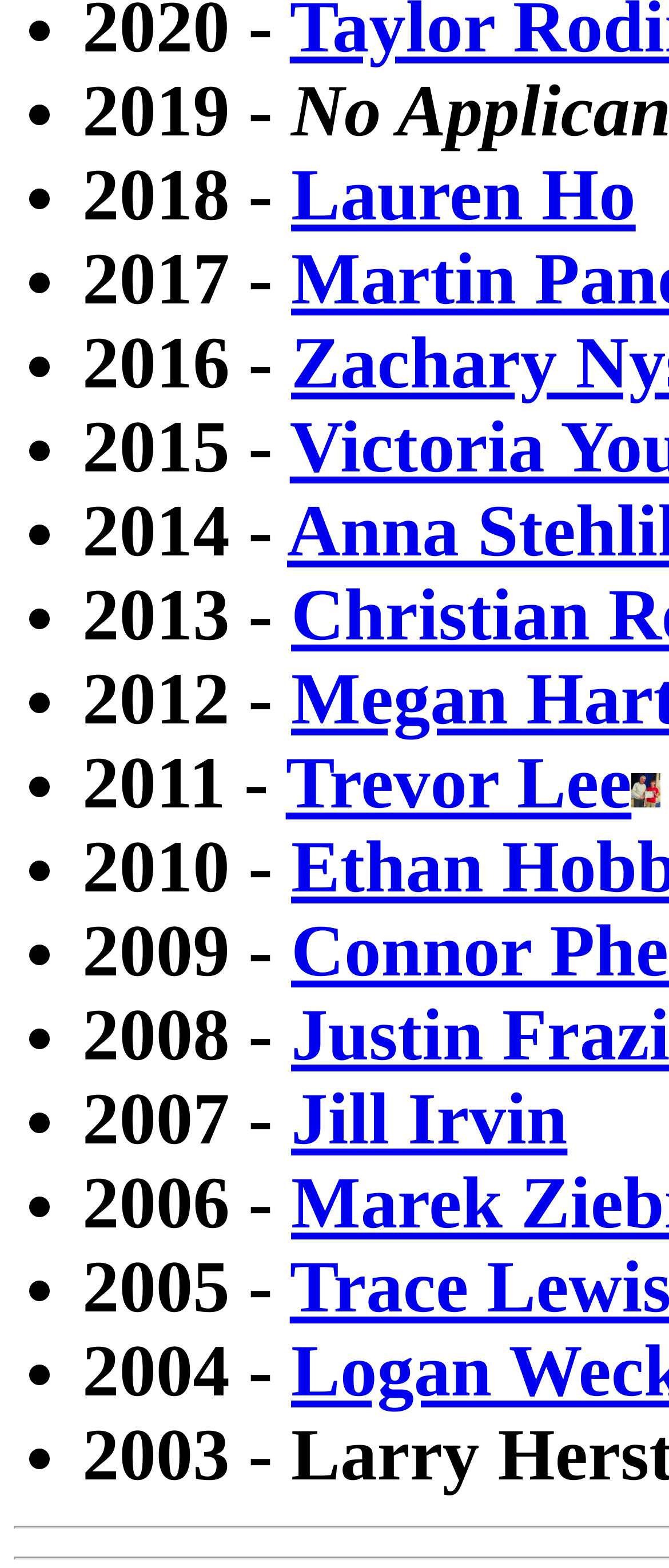What is the last year listed on the webpage?
Look at the image and answer with only one word or phrase.

2004